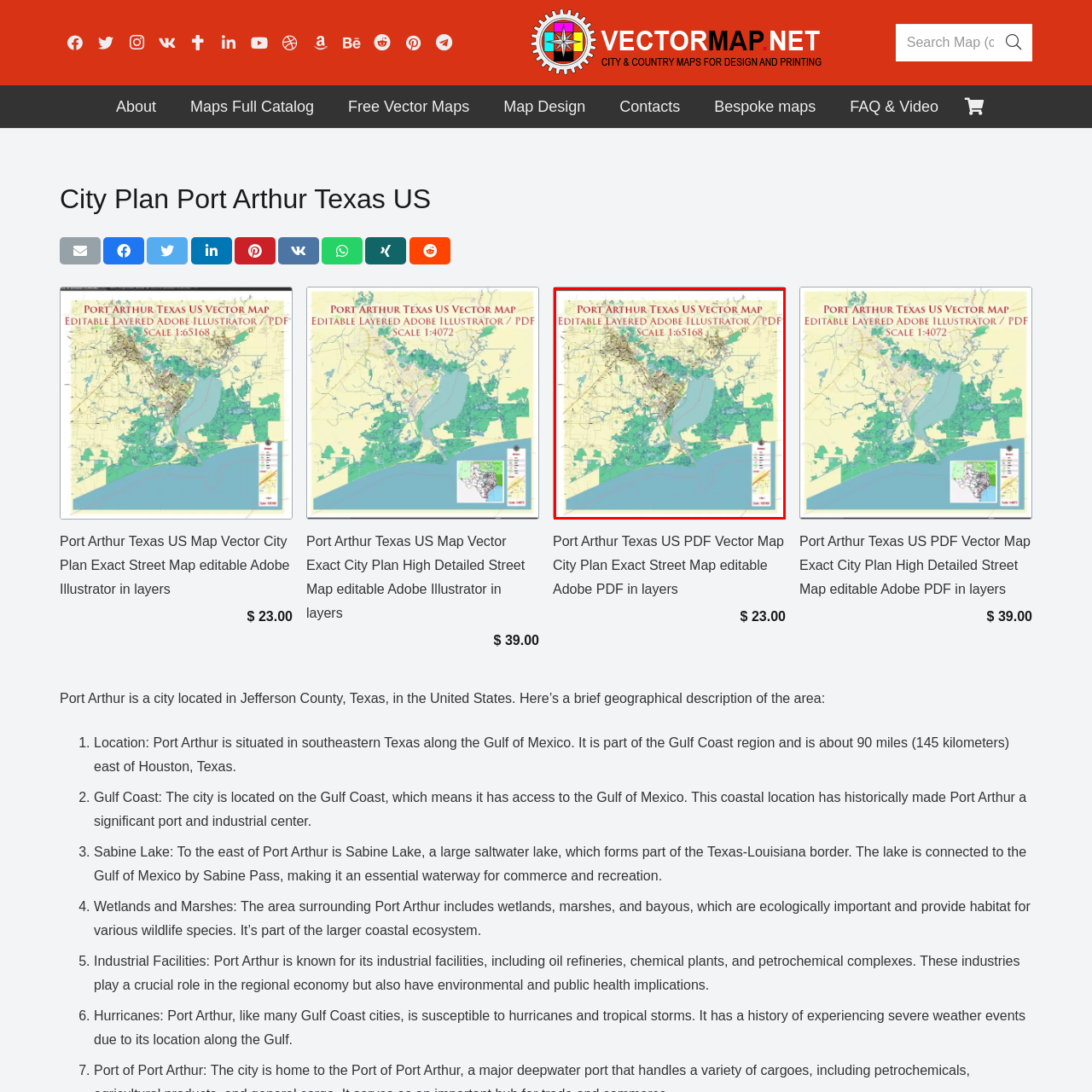What is the purpose of the map?
Focus on the image bounded by the red box and reply with a one-word or phrase answer.

Navigation and city planning